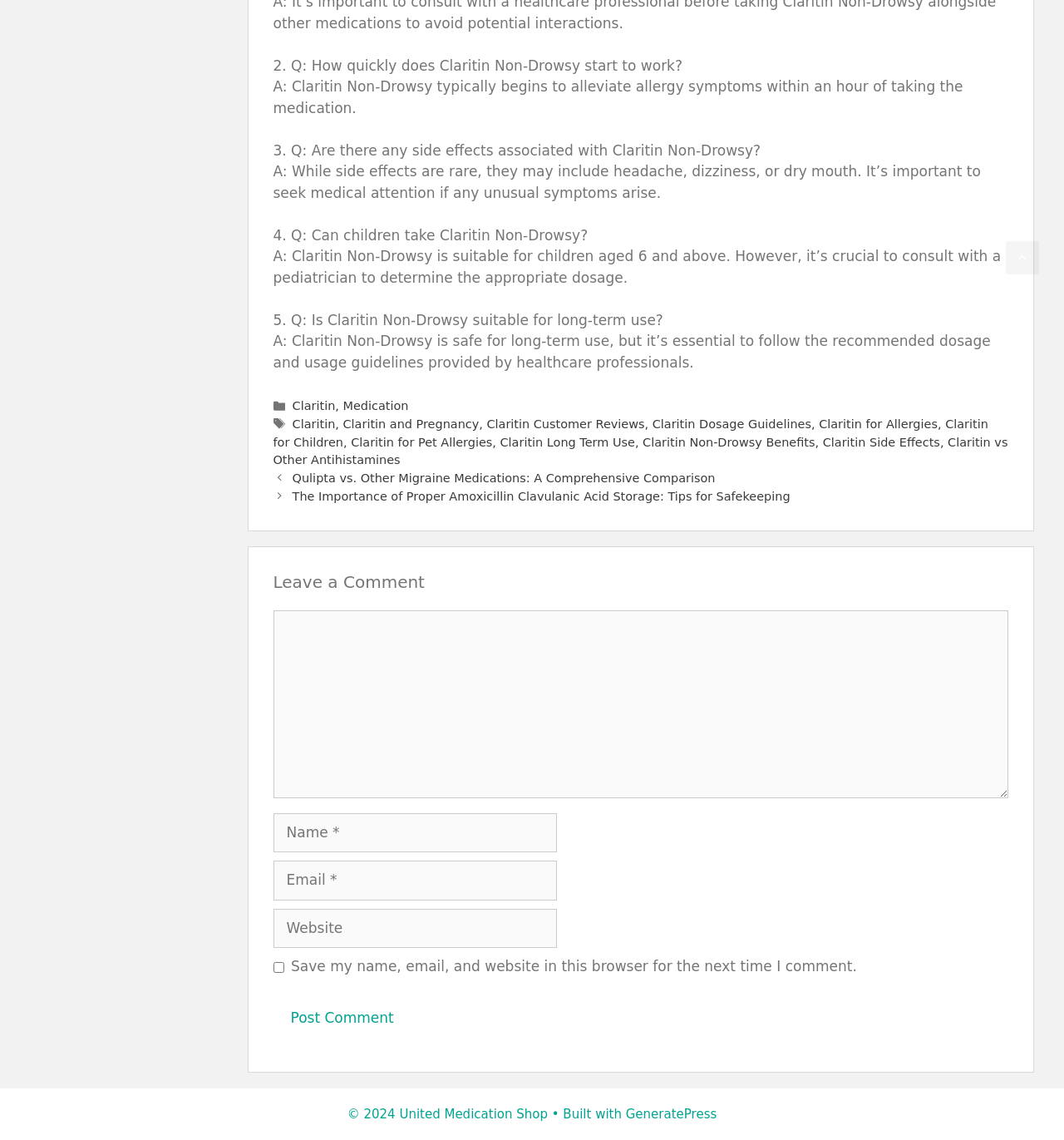Please locate the bounding box coordinates of the region I need to click to follow this instruction: "Click on the 'Scroll back to top' link".

[0.945, 0.212, 0.977, 0.241]